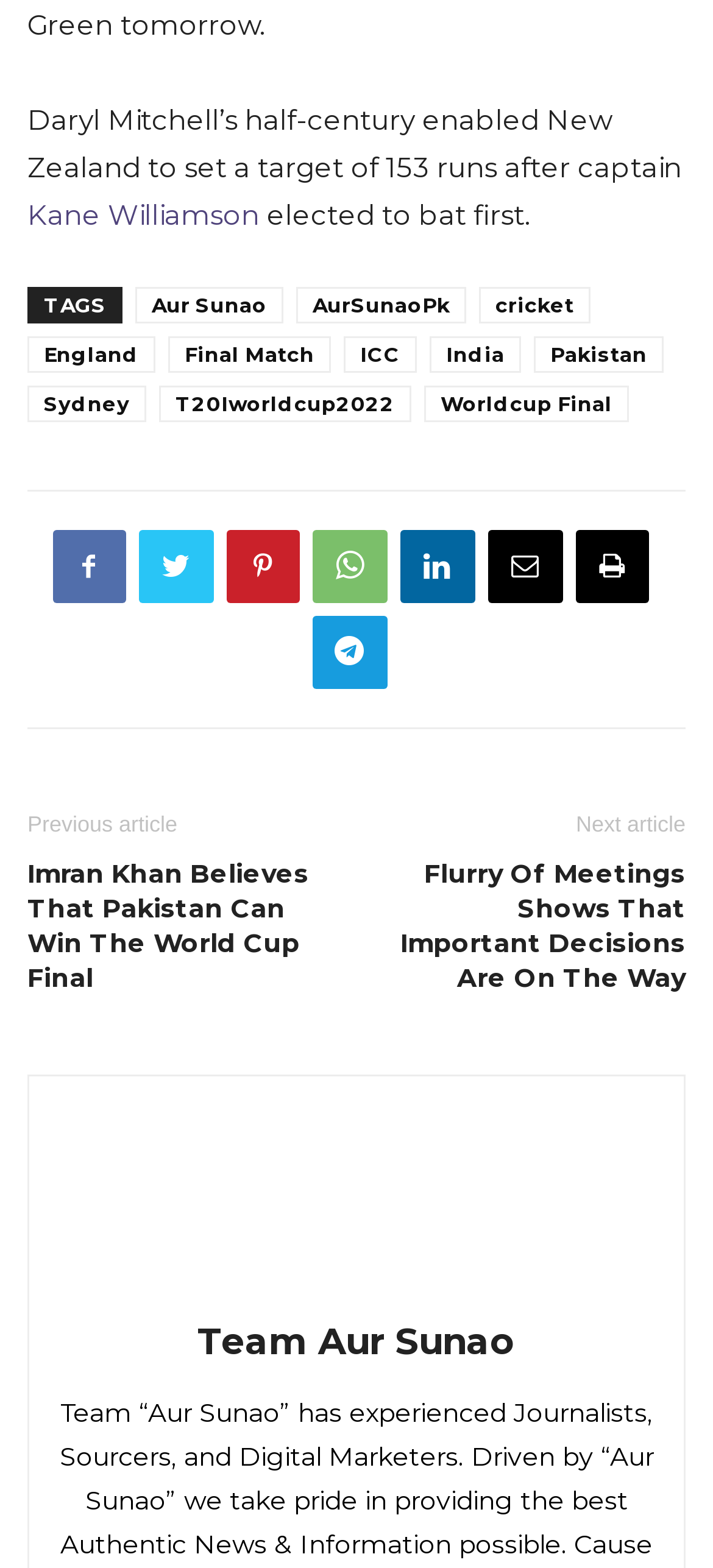Identify the bounding box coordinates for the element you need to click to achieve the following task: "Click on the link to read about Imran Khan's belief on Pakistan's World Cup chances". The coordinates must be four float values ranging from 0 to 1, formatted as [left, top, right, bottom].

[0.038, 0.547, 0.474, 0.635]